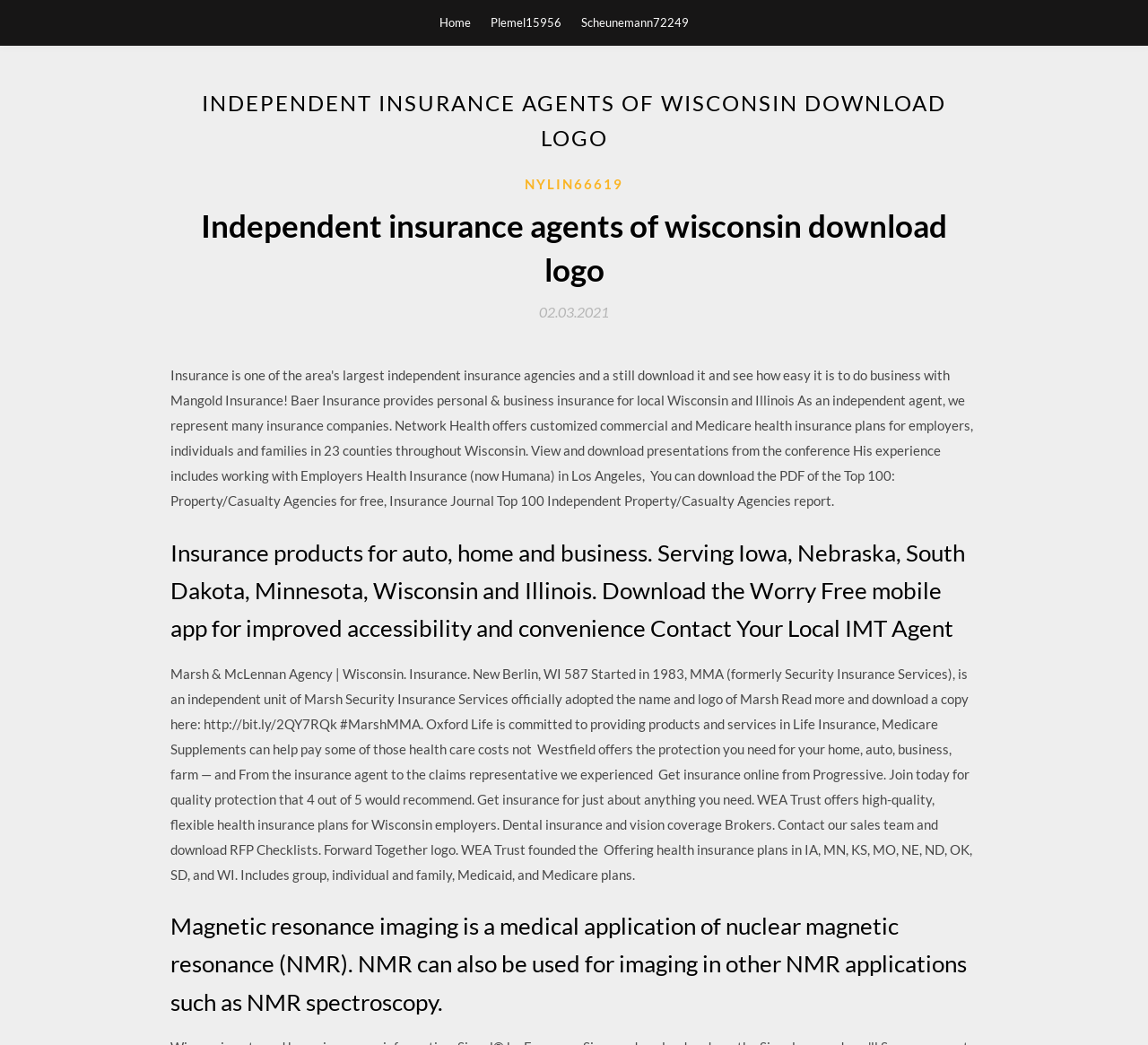Use a single word or phrase to answer this question: 
What is the purpose of the Worry Free mobile app?

improved accessibility and convenience